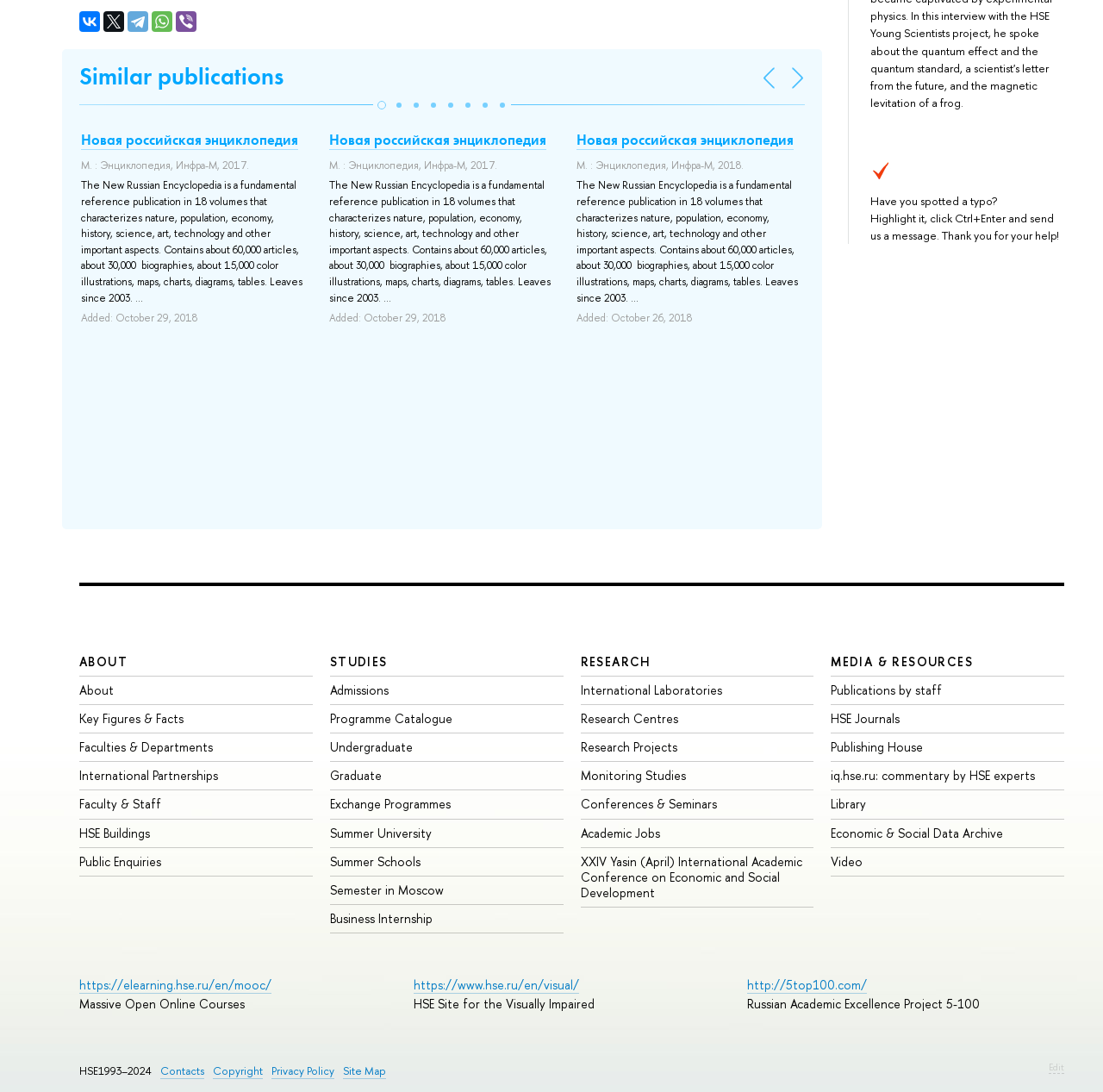Determine the bounding box coordinates of the clickable region to carry out the instruction: "Click the 'ABOUT' link".

[0.072, 0.598, 0.116, 0.613]